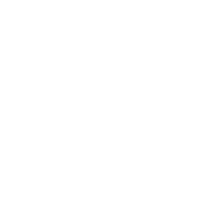Who is the author of the quote?
Answer with a single word or short phrase according to what you see in the image.

Dalai Lama